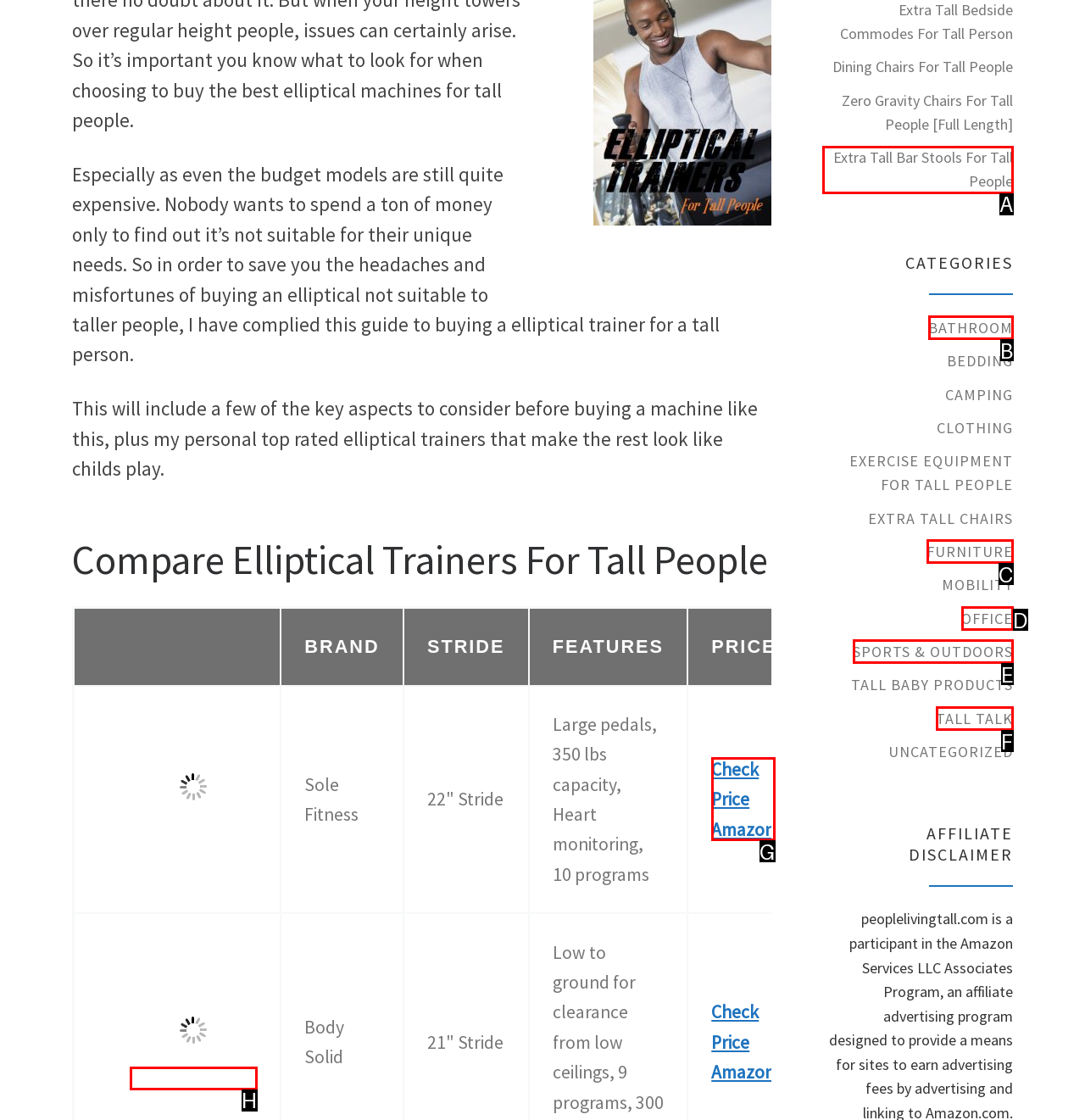Determine the HTML element that aligns with the description: alt="Elliptical For Very Tall Persons"
Answer by stating the letter of the appropriate option from the available choices.

H